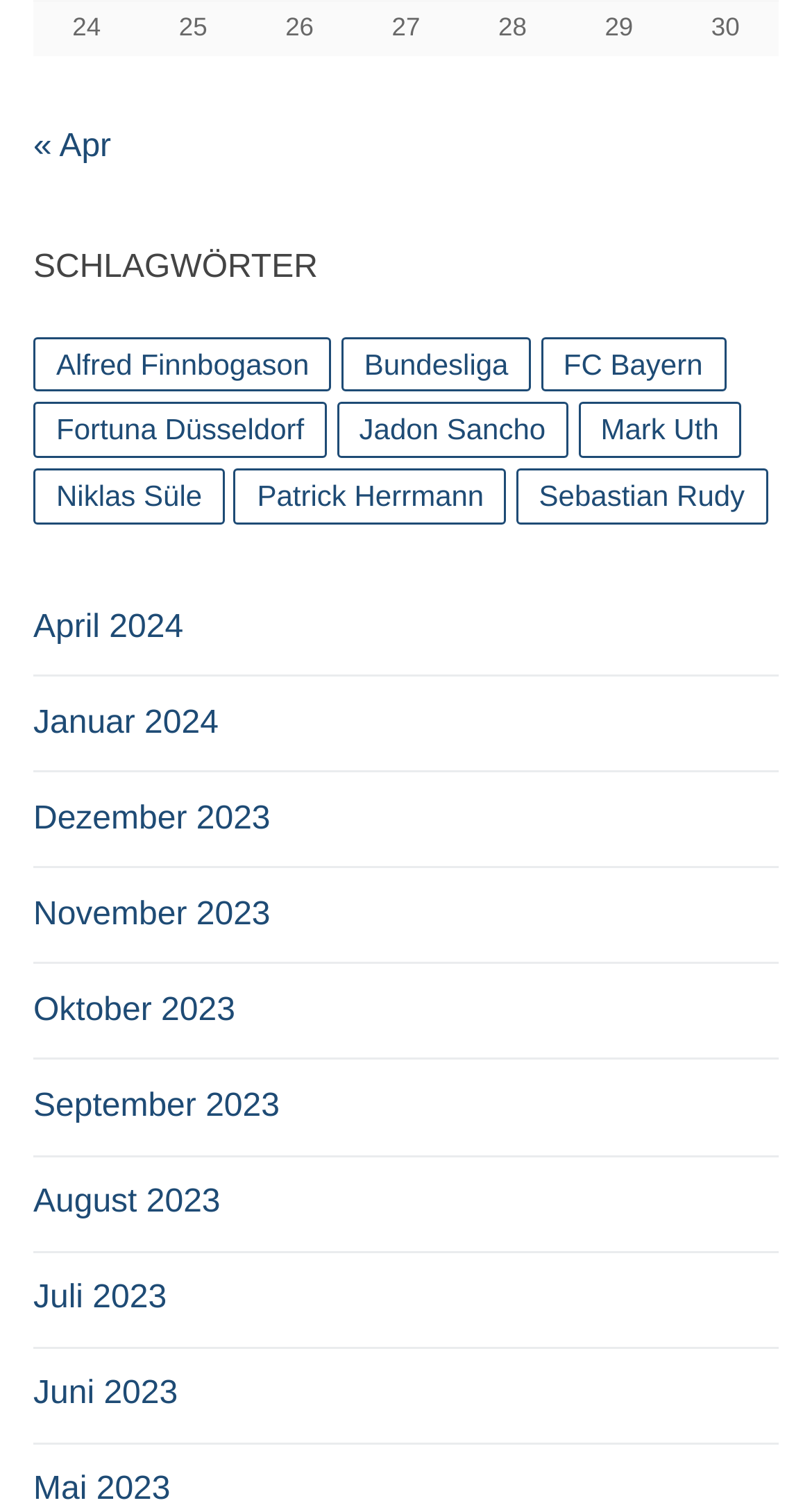Show the bounding box coordinates of the region that should be clicked to follow the instruction: "Click on the link to view entries for April 2024."

[0.041, 0.398, 0.959, 0.448]